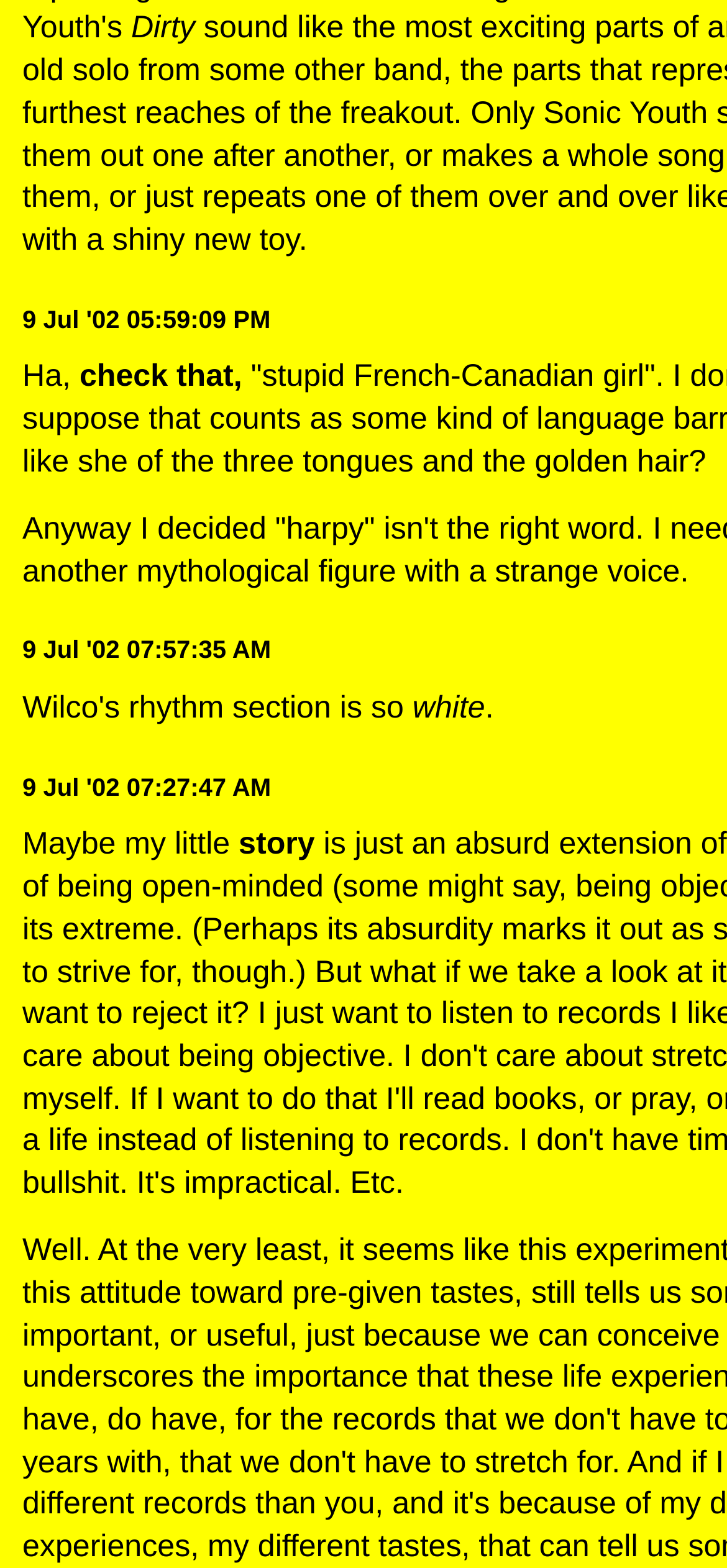Given the description 9 Jul '02 07:57:35 AM, predict the bounding box coordinates of the UI element. Ensure the coordinates are in the format (top-left x, top-left y, bottom-right x, bottom-right y) and all values are between 0 and 1.

[0.031, 0.406, 0.373, 0.423]